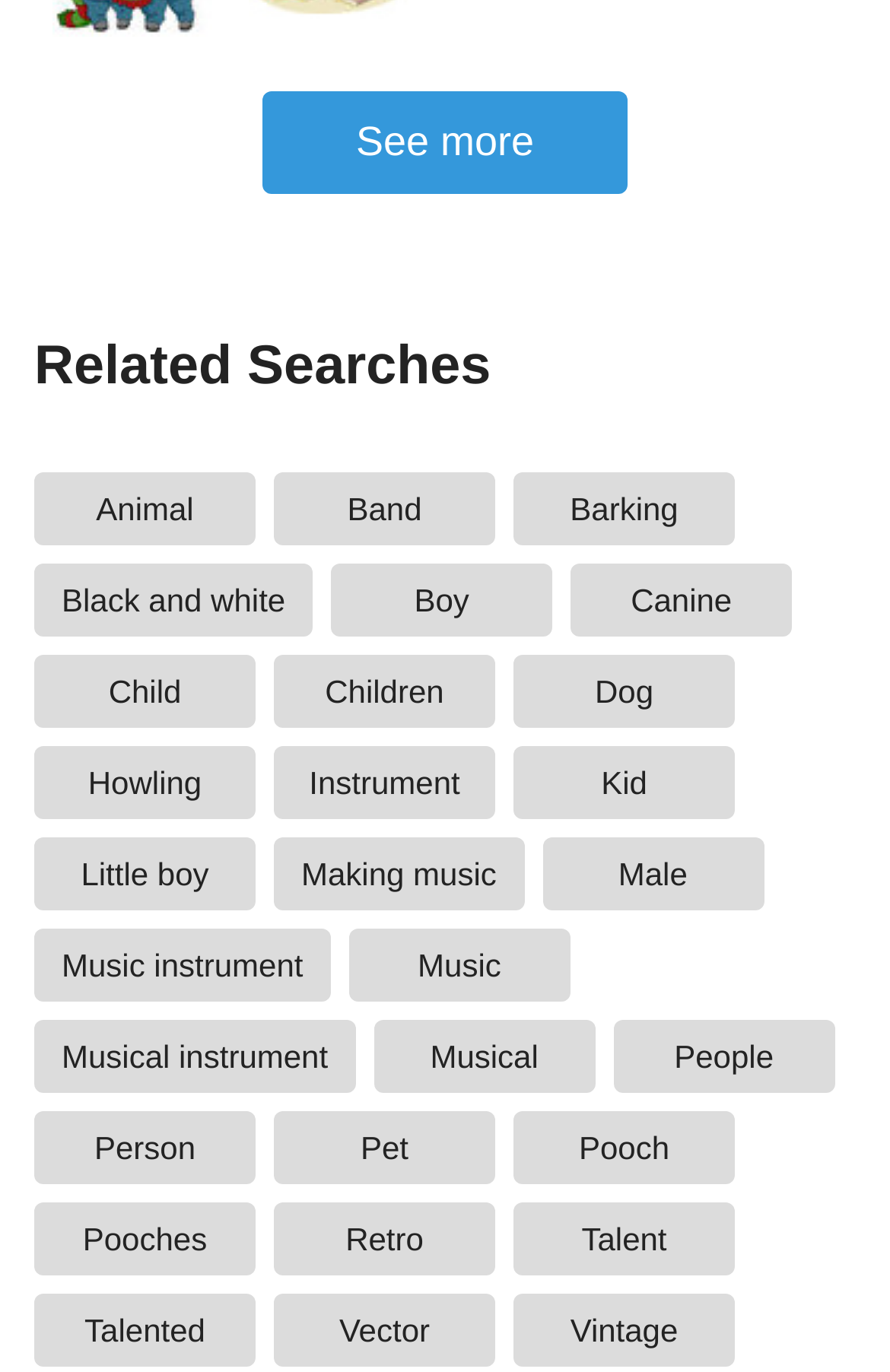Determine the bounding box for the described HTML element: "Musical instrument". Ensure the coordinates are four float numbers between 0 and 1 in the format [left, top, right, bottom].

[0.038, 0.744, 0.399, 0.797]